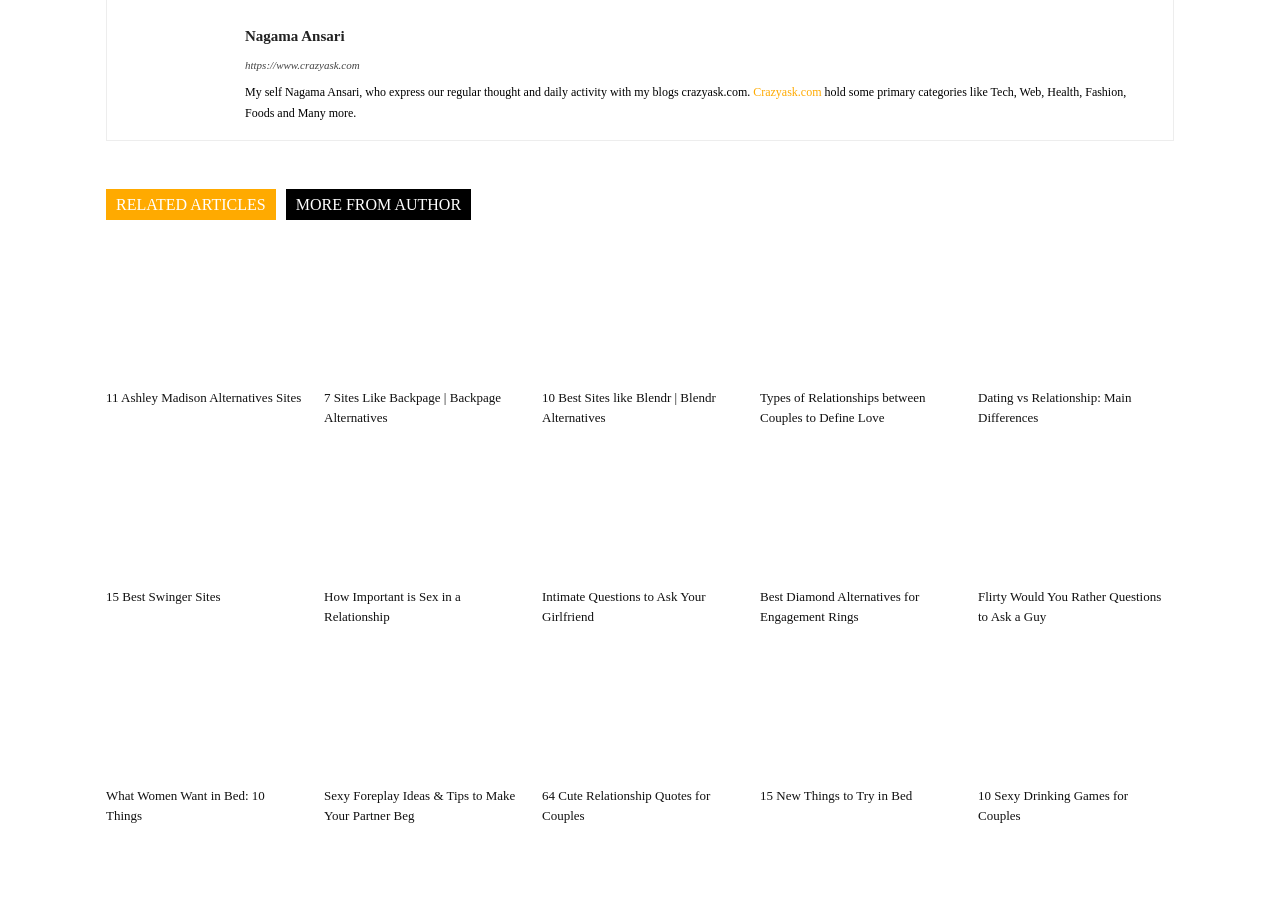How many categories are mentioned in the webpage?
Could you answer the question in a detailed manner, providing as much information as possible?

The webpage mentions six primary categories: Tech, Web, Health, Fashion, Foods, and Many more.